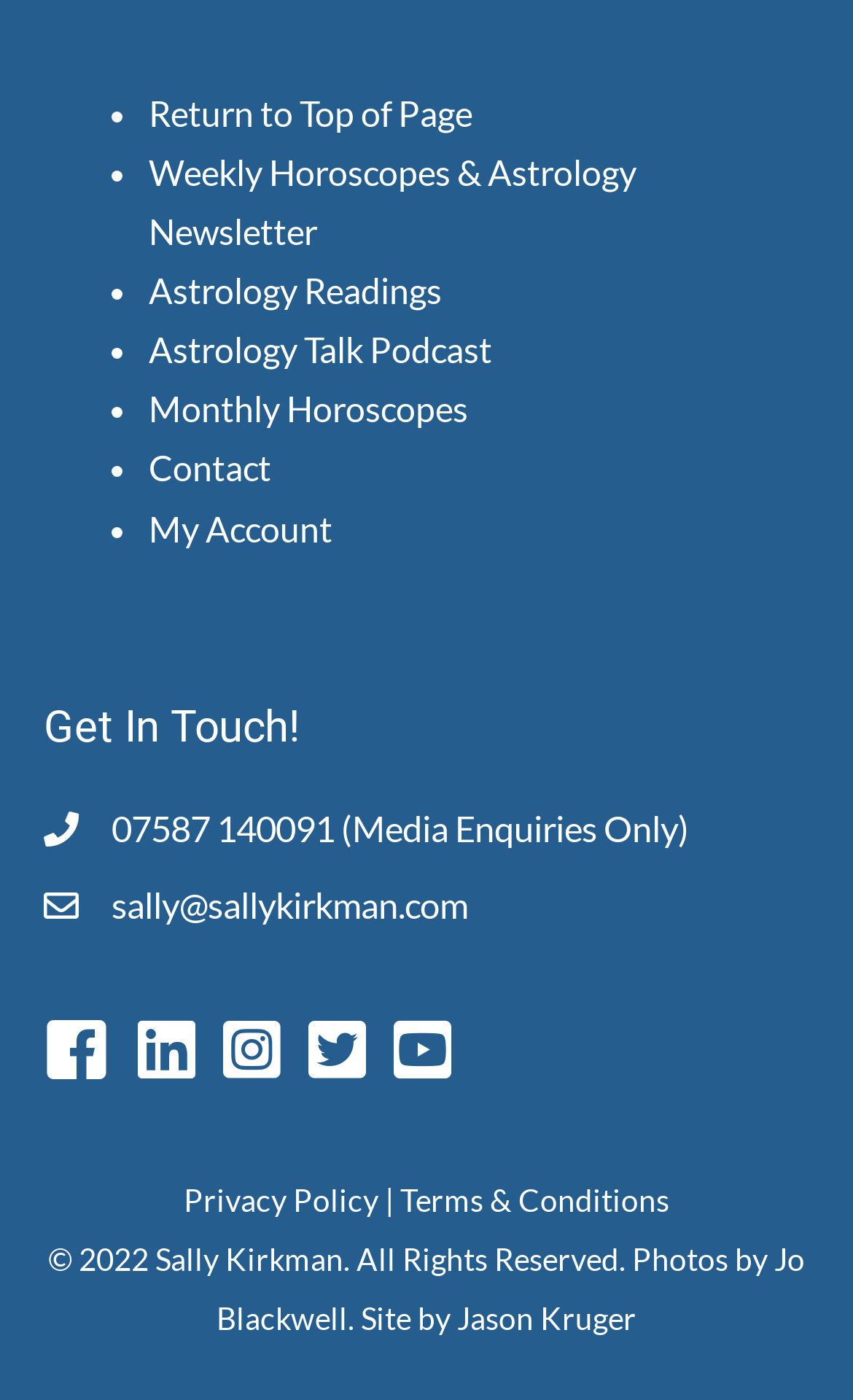Please indicate the bounding box coordinates for the clickable area to complete the following task: "Listen to astrology talk podcast". The coordinates should be specified as four float numbers between 0 and 1, i.e., [left, top, right, bottom].

[0.174, 0.235, 0.577, 0.265]